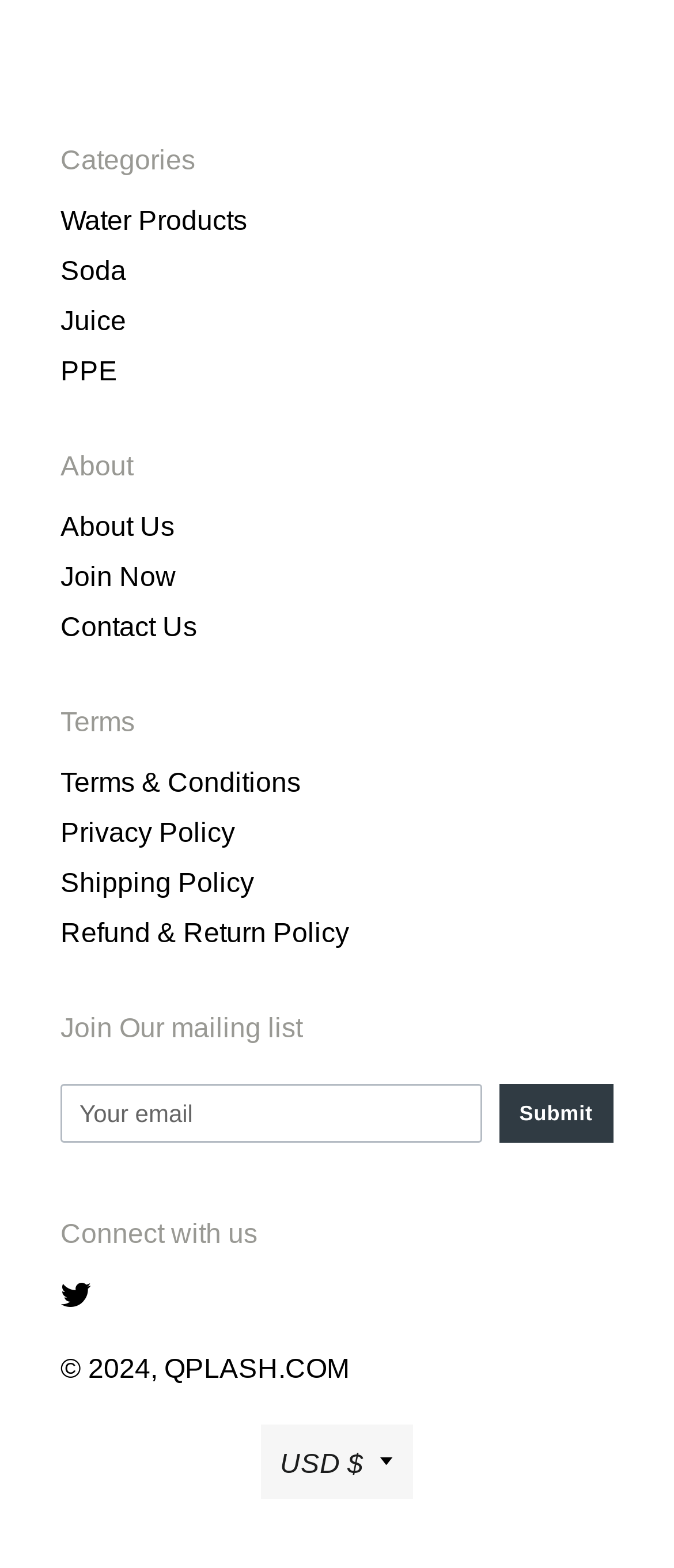Please give a short response to the question using one word or a phrase:
What categories are listed on the webpage?

Water Products, Soda, Juice, PPE